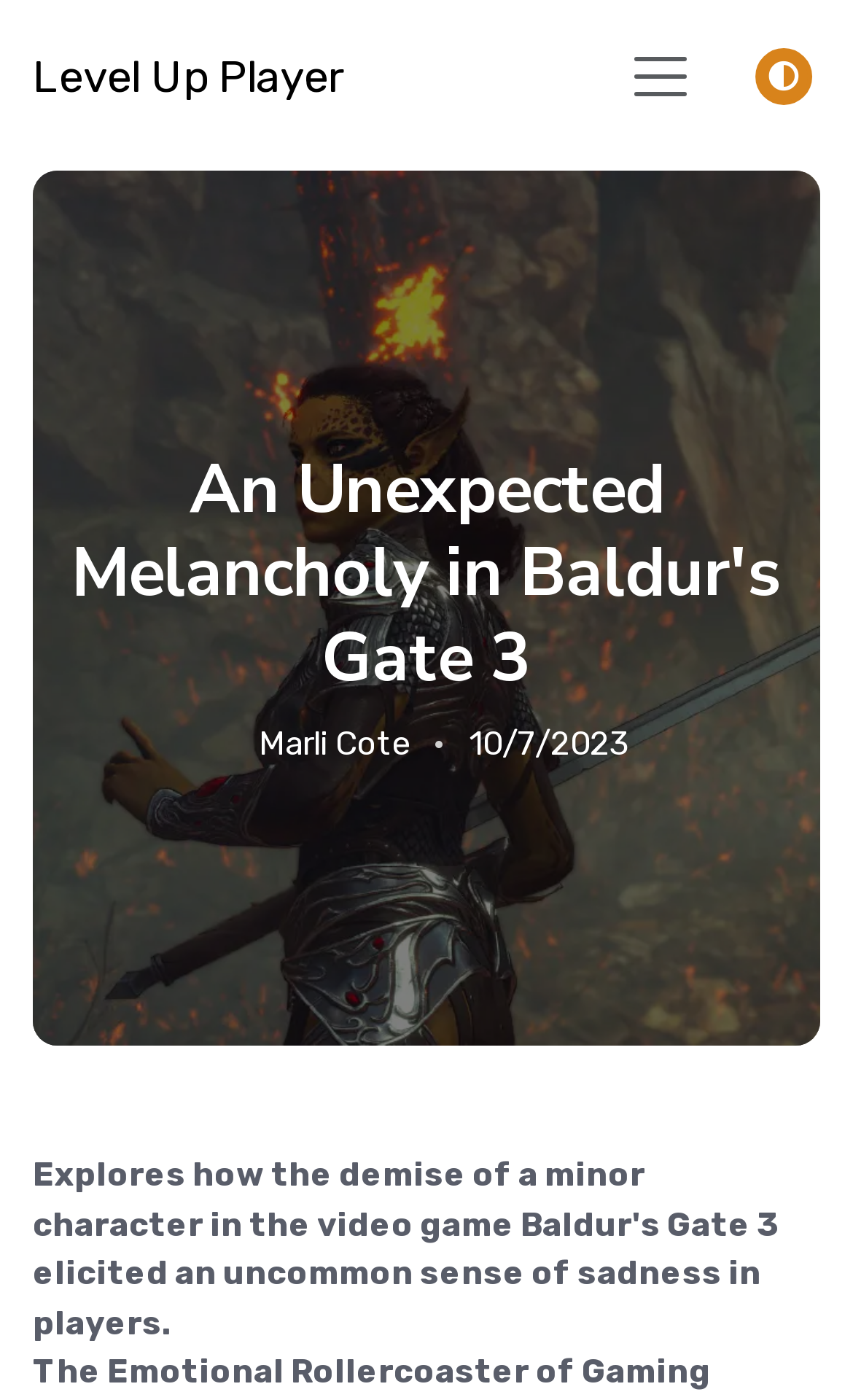What is the name of the website?
Please provide a detailed answer to the question.

I can find the name of the website by looking at the link element with the text 'Level Up Player'.